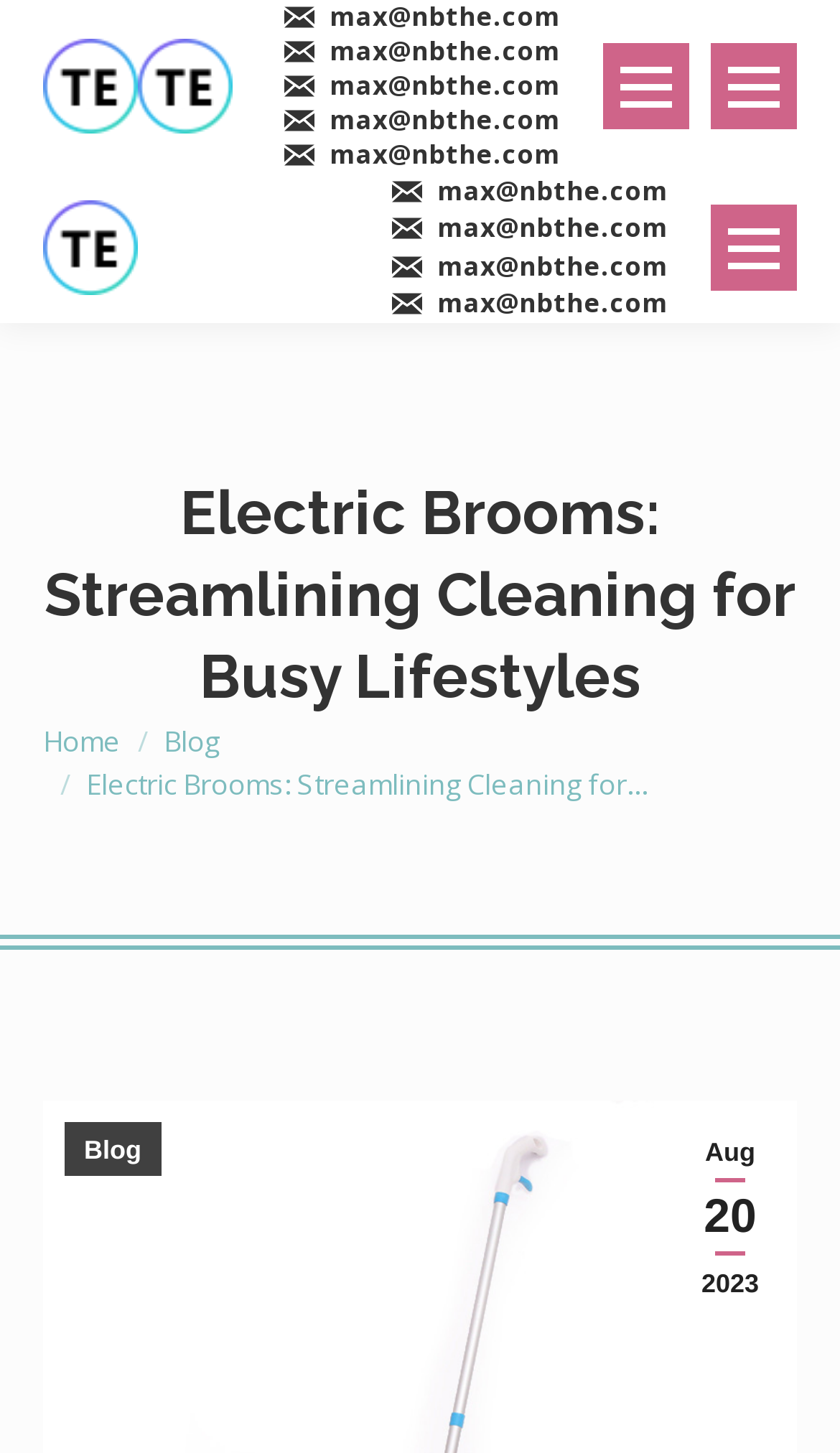Based on the element description: "Go to Top", identify the bounding box coordinates for this UI element. The coordinates must be four float numbers between 0 and 1, listed as [left, top, right, bottom].

[0.862, 0.904, 0.974, 0.969]